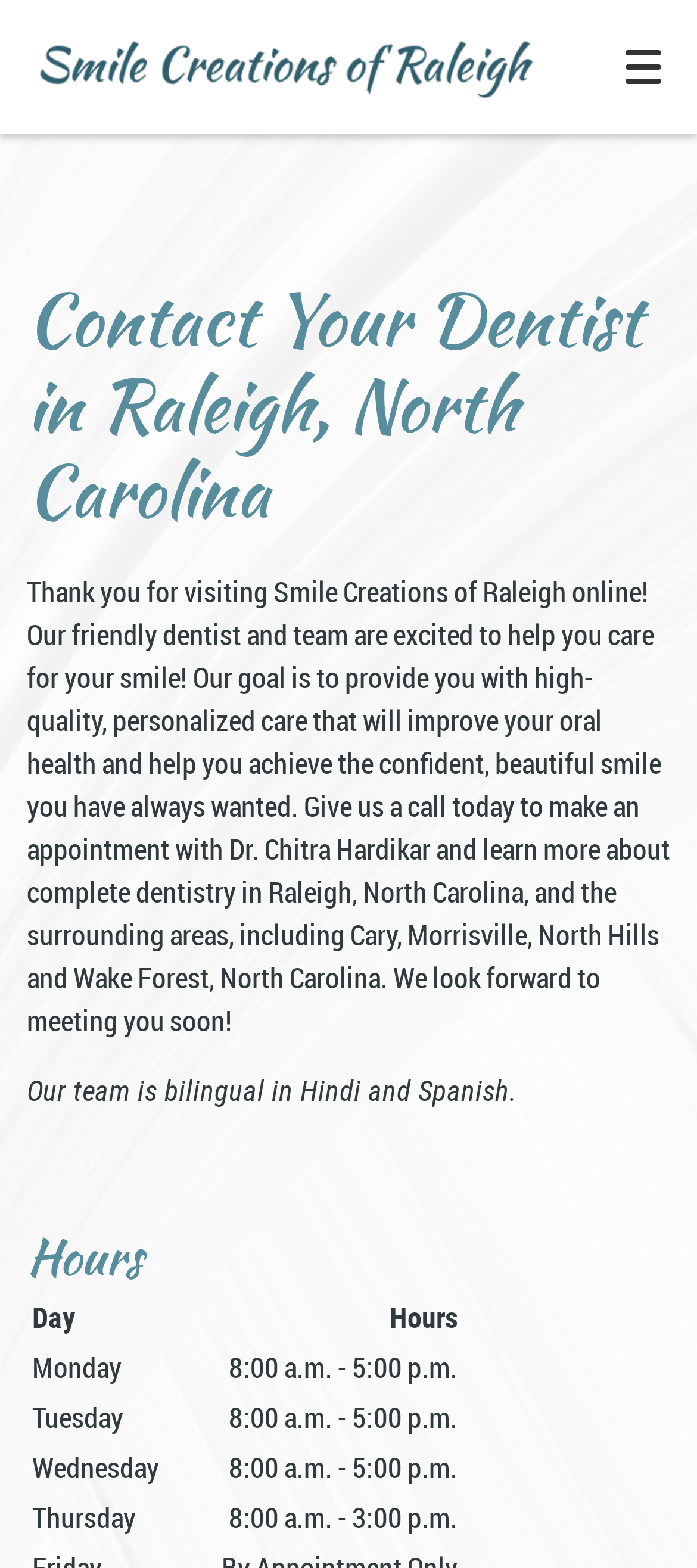Please locate the bounding box coordinates of the element that should be clicked to complete the given instruction: "Leave a review".

[0.041, 0.667, 0.177, 0.73]